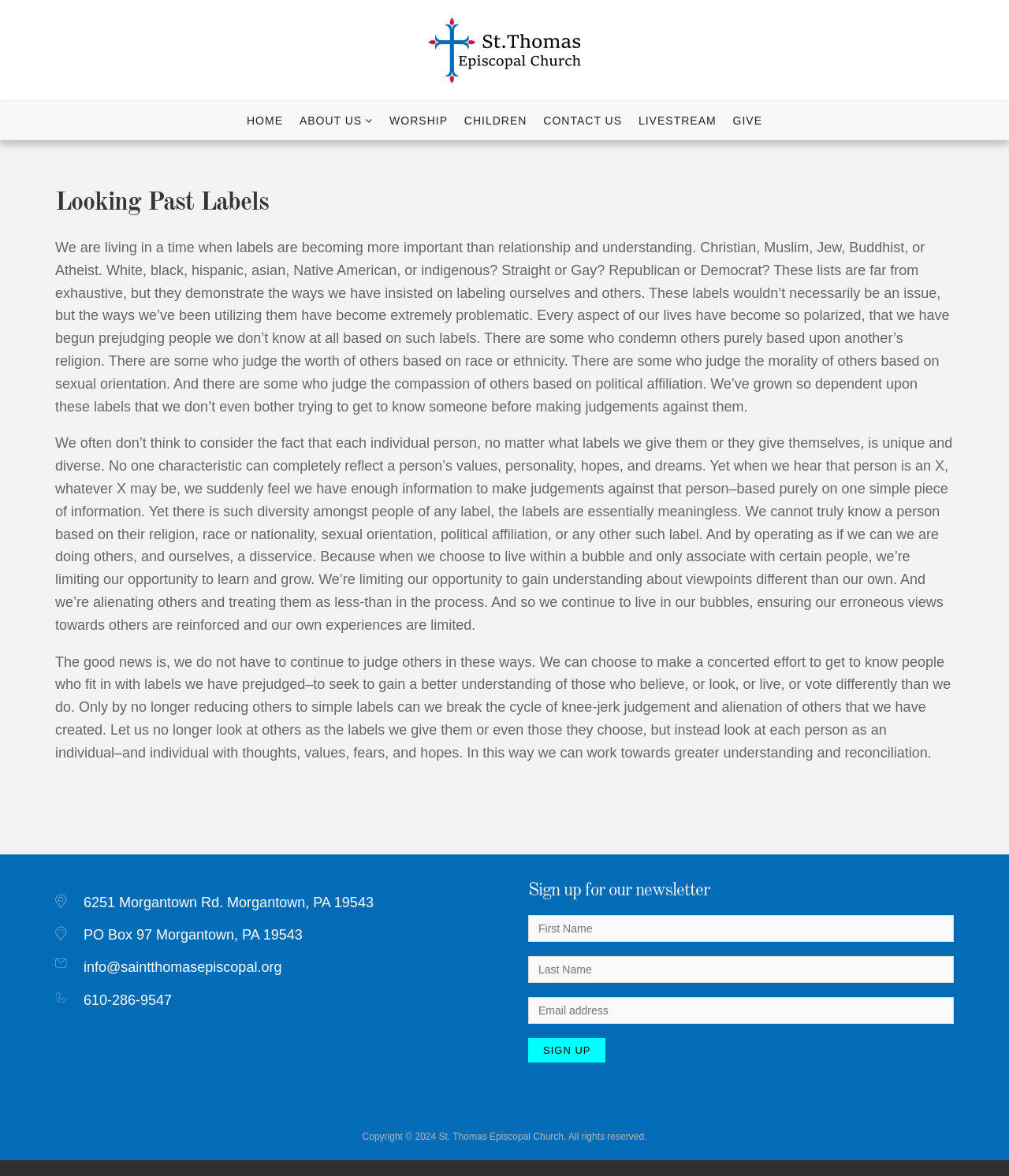Determine the main text heading of the webpage and provide its content.

Looking Past Labels